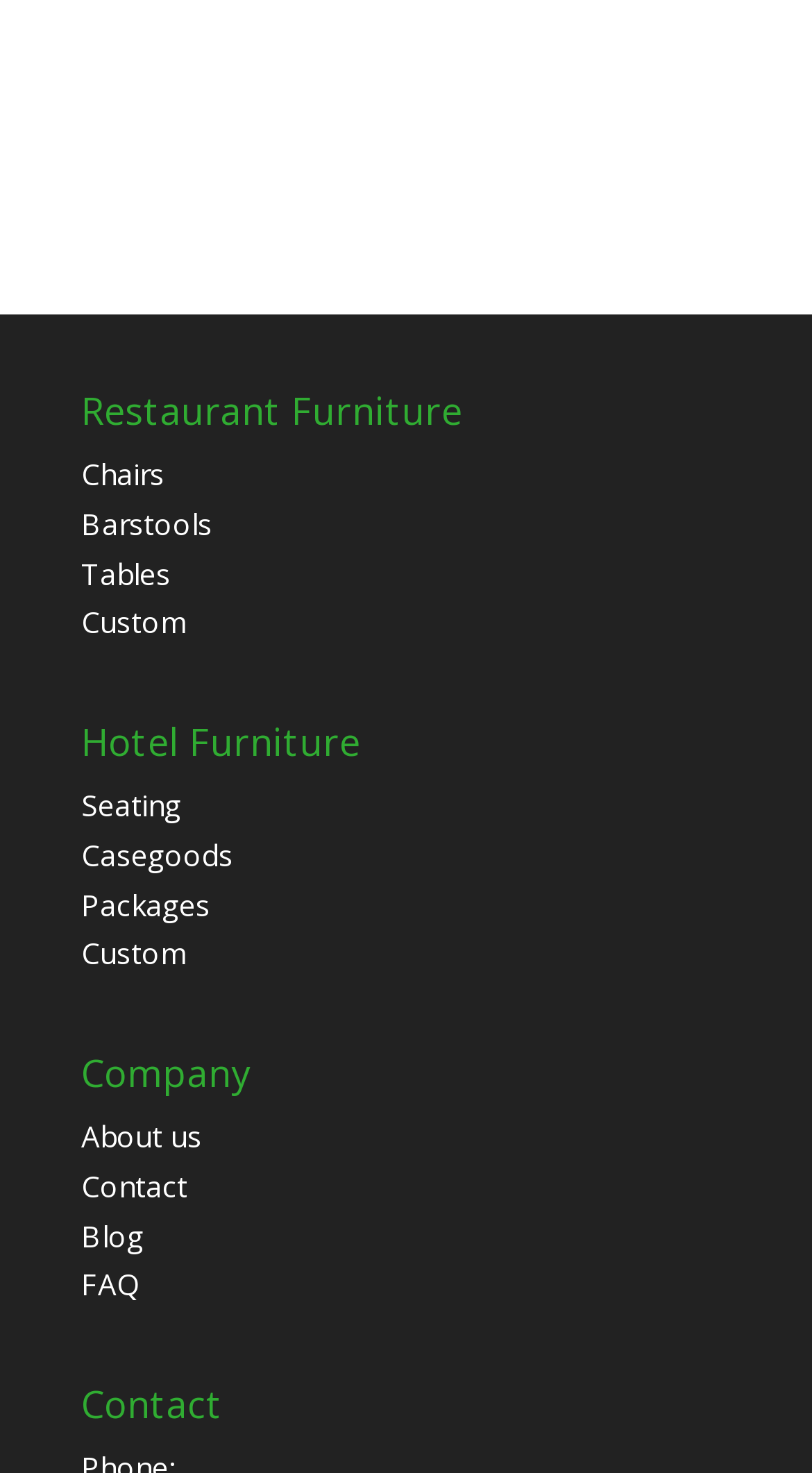Identify the bounding box coordinates for the UI element described by the following text: "Contact". Provide the coordinates as four float numbers between 0 and 1, in the format [left, top, right, bottom].

[0.1, 0.792, 0.231, 0.818]